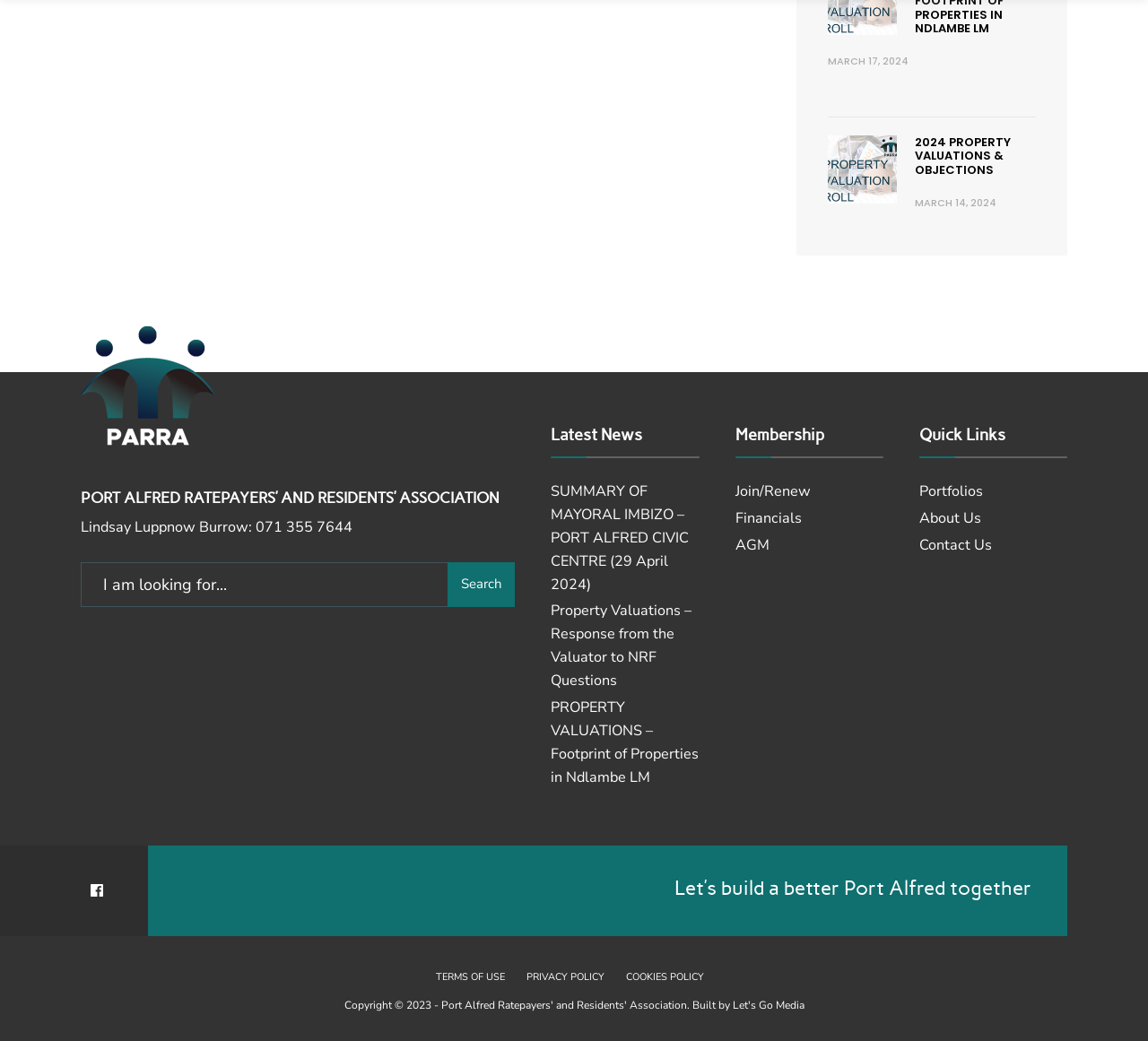Use the information in the screenshot to answer the question comprehensively: What is the theme of the webpage?

I found the answer by looking at the various sections and links on the webpage, which all seem to be related to the Port Alfred community, such as news, membership, and quick links.